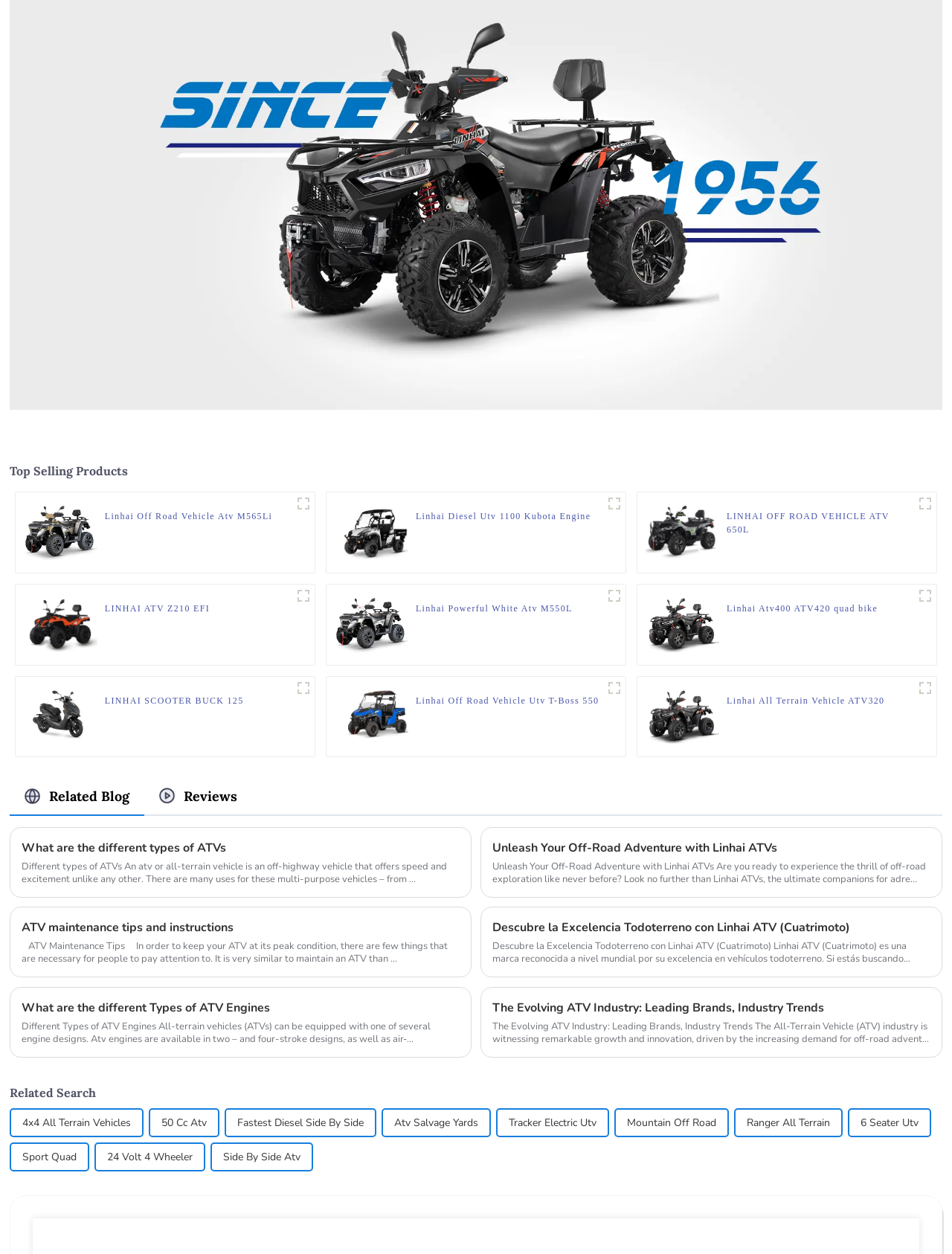Give a one-word or one-phrase response to the question: 
How many products are displayed on the webpage?

12